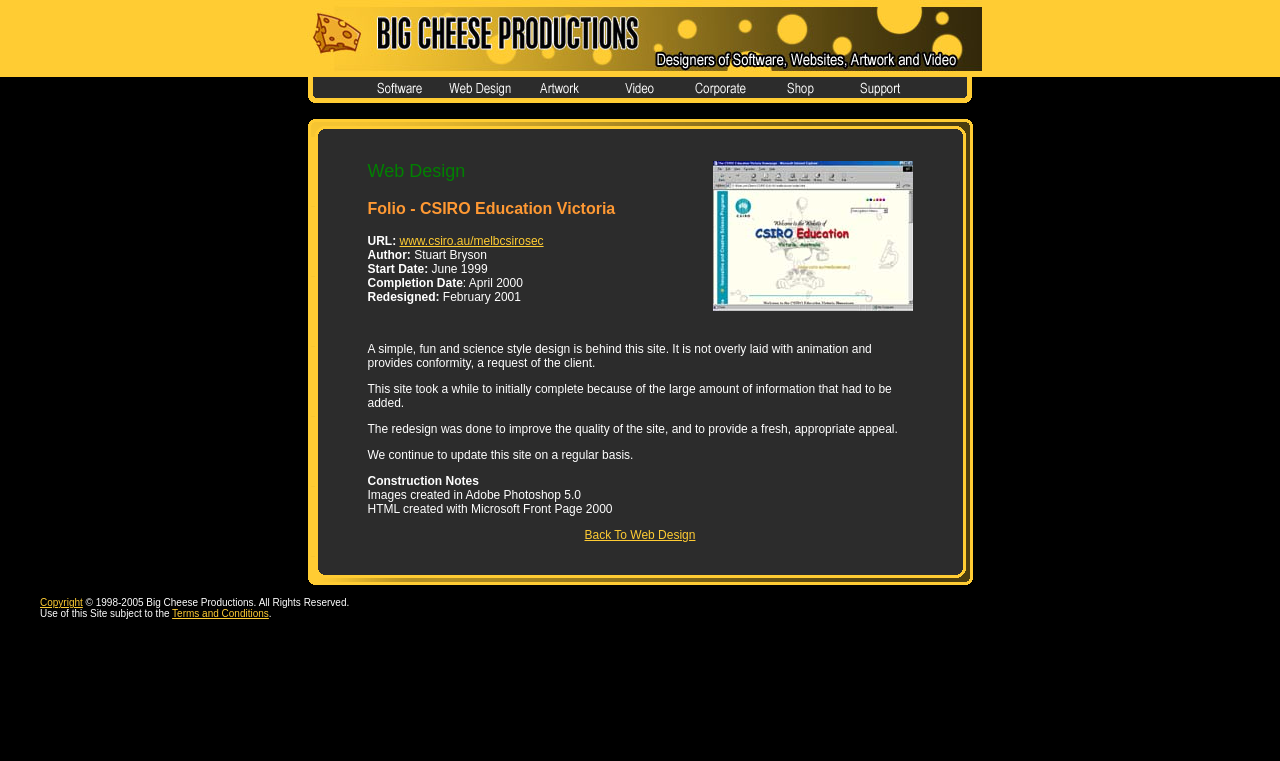Construct a comprehensive description capturing every detail on the webpage.

The webpage is titled "Web Design: Big Cheese Productions" and features a layout with multiple sections. At the top, there is a logo image and a link to "Big Cheese Productions" with an accompanying image. To the right of the logo, there are three images.

Below the top section, there is a navigation menu with seven links: "Software", "Web Design", "Artwork", "Video", "Corporate", "Shop", and "Support". Each link has an associated image.

The main content area is divided into two sections. The left section contains a blockquote with a heading "Folio - CSIRO Education Victoria" and several paragraphs of text describing a web design project. The text includes details such as the URL, author, start and completion dates, and redesign information. There are also several static text elements with labels such as "Author:", "Start Date:", and "Completion Date:".

The right section of the main content area is empty, with only a few non-descriptive images. At the bottom of the page, there is a link to "Back To Web Design" with an accompanying image.